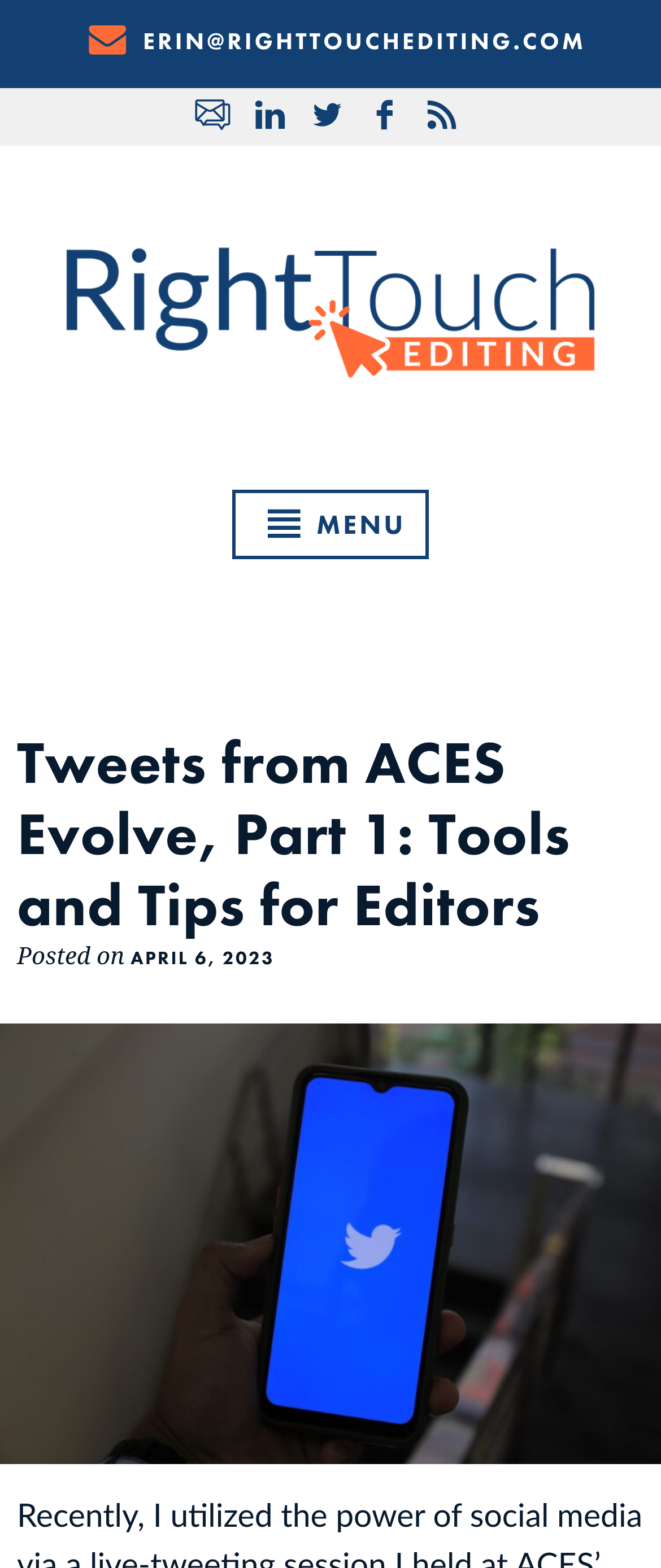Is there a menu available on the webpage?
Analyze the image and deliver a detailed answer to the question.

I found a menu available on the webpage, which is represented by the ' MENU' link. This link has a popup menu associated with it.